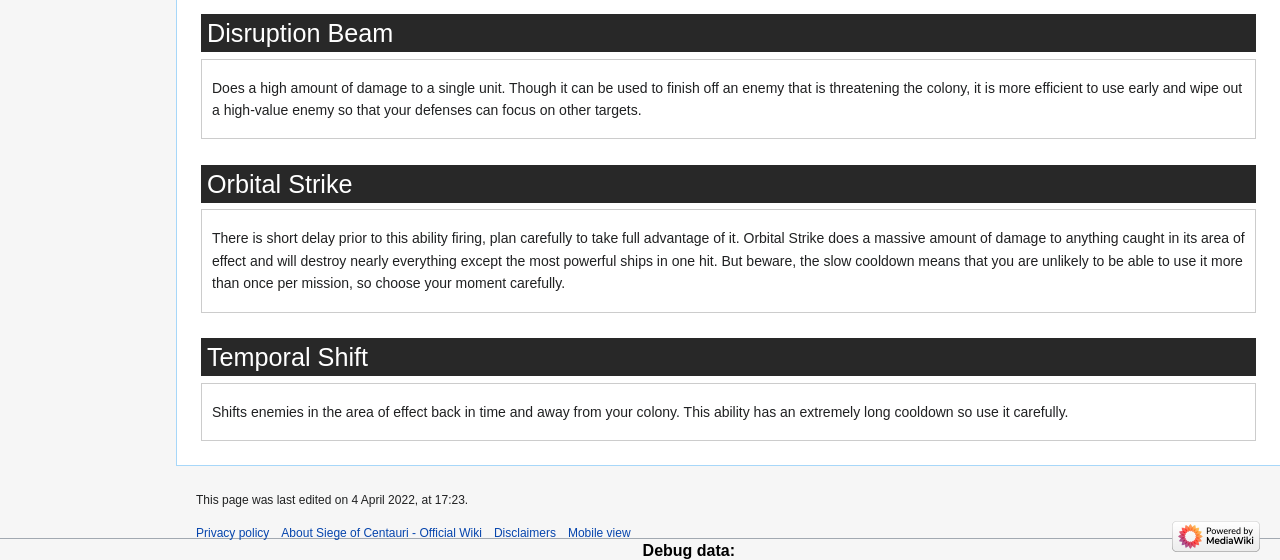Identify the bounding box coordinates for the UI element that matches this description: "Privacy policy".

[0.153, 0.939, 0.21, 0.964]